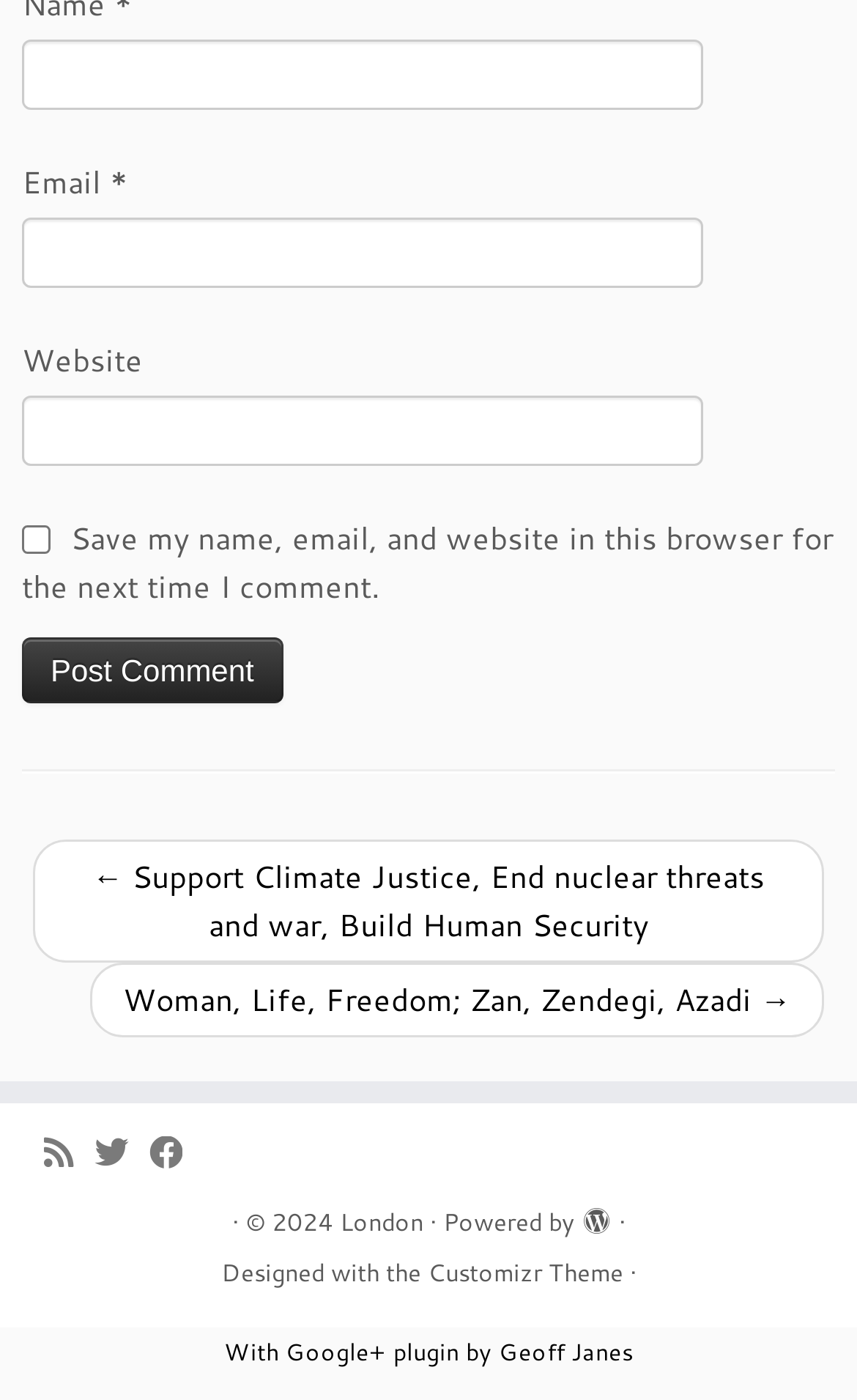What is the label of the first textbox?
Provide a concise answer using a single word or phrase based on the image.

Name